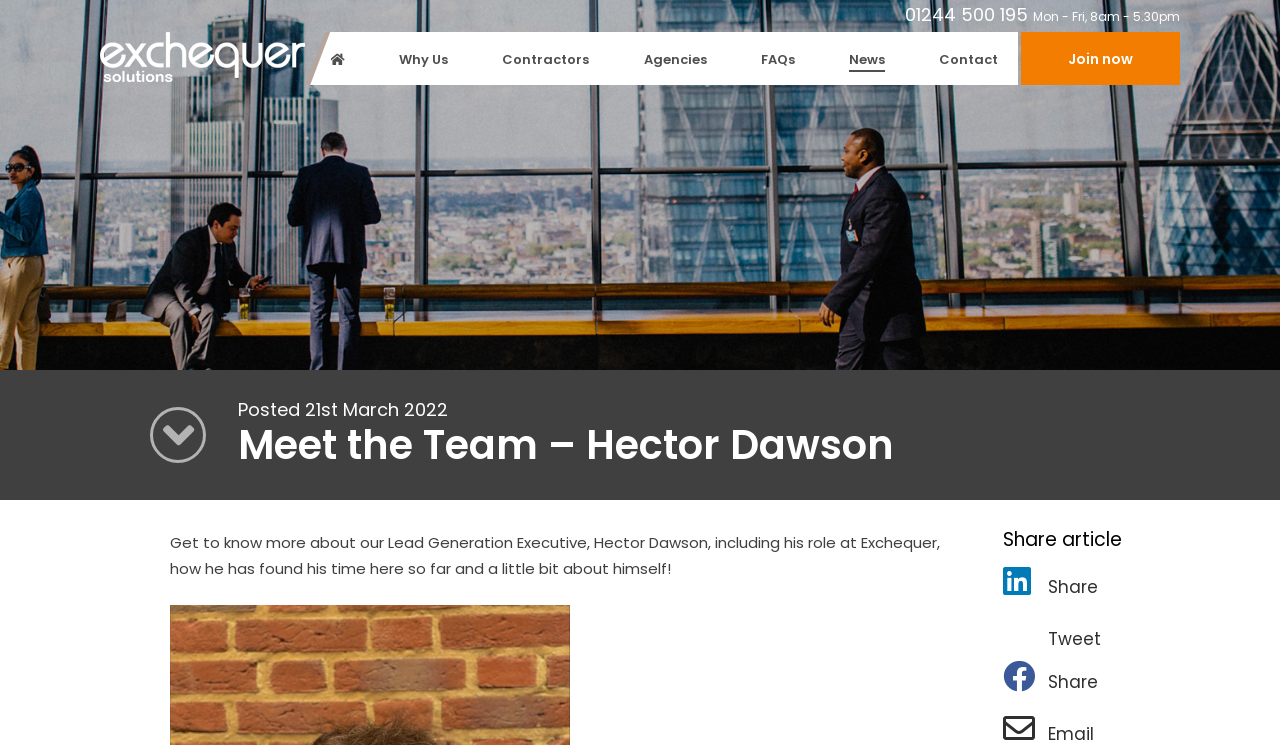What is the phone number on the top right corner?
Answer the question with detailed information derived from the image.

I found the phone number by looking at the top right corner of the webpage, where I saw a link element with the text '01244 500 195'.